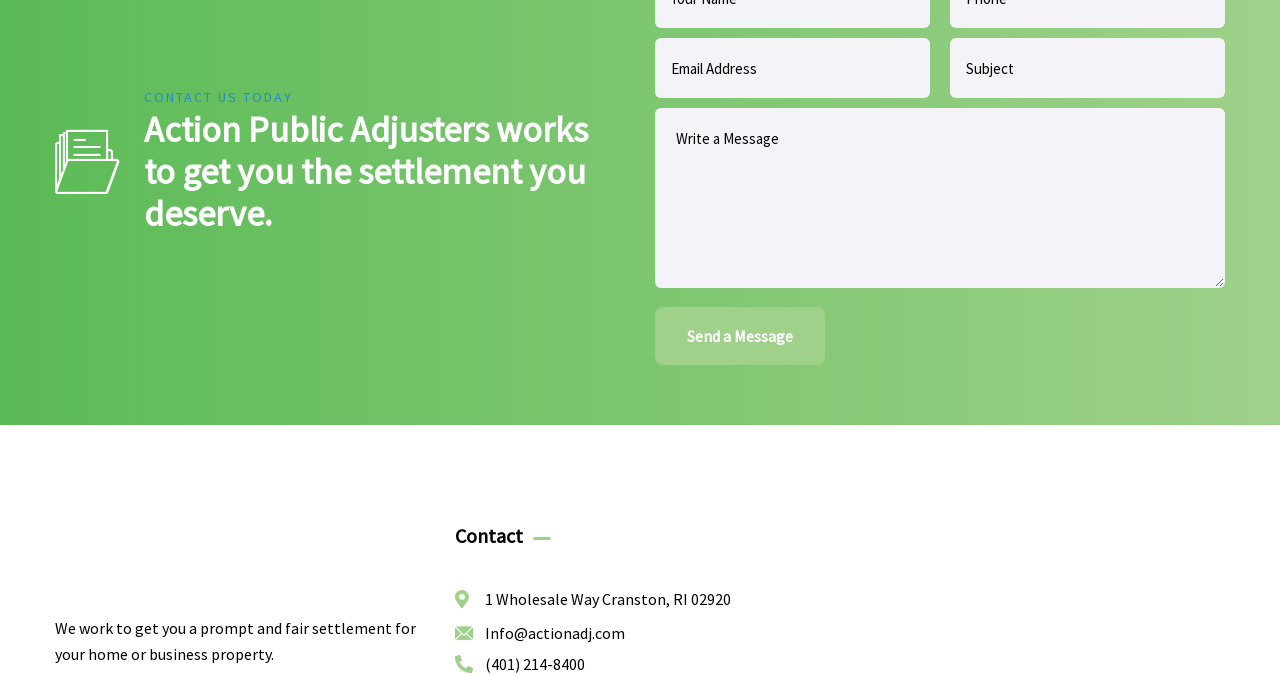Answer the following in one word or a short phrase: 
What is the company's address?

1 Wholesale Way Cranston, RI 02920